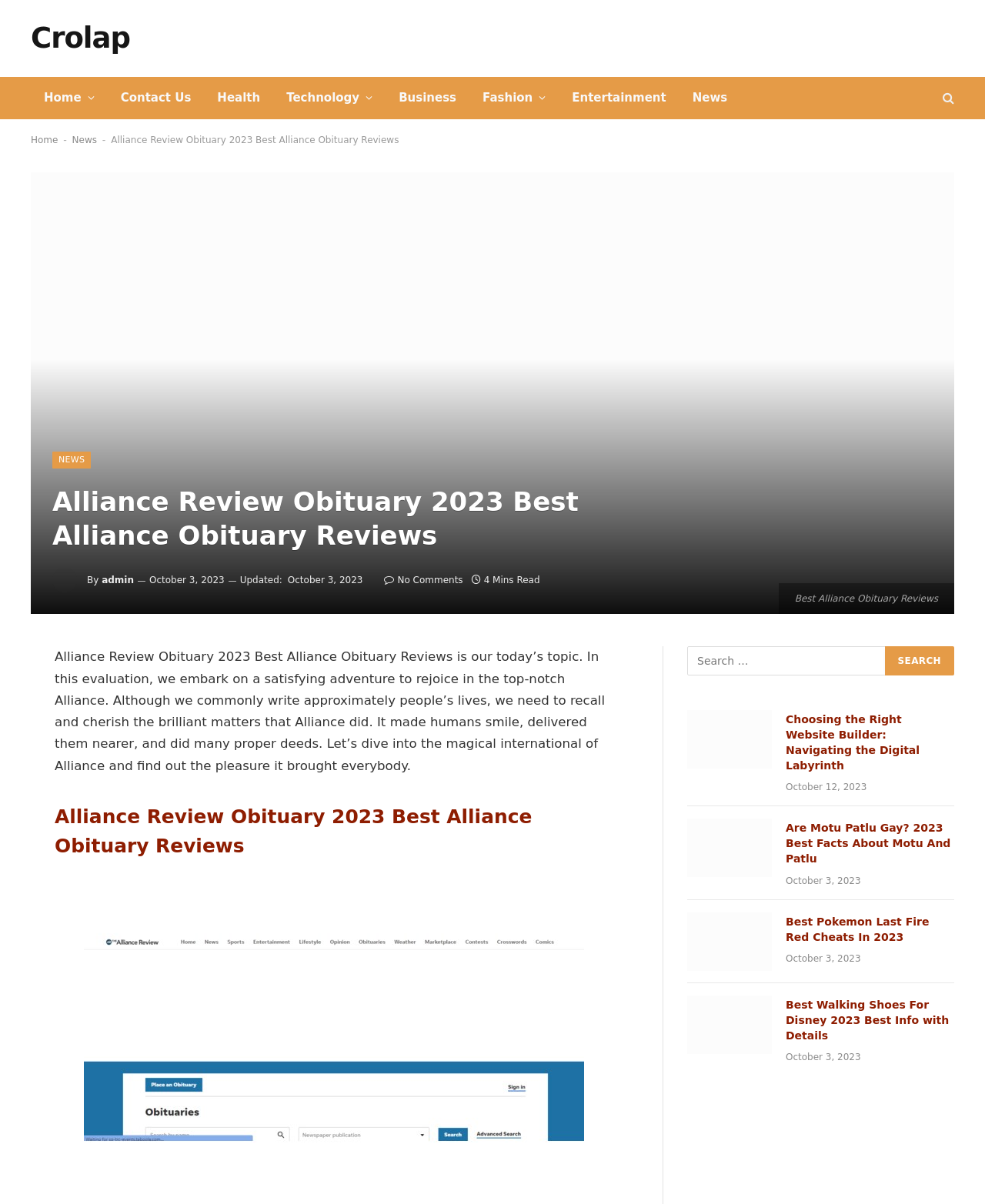Indicate the bounding box coordinates of the element that must be clicked to execute the instruction: "Click on SEND button". The coordinates should be given as four float numbers between 0 and 1, i.e., [left, top, right, bottom].

None